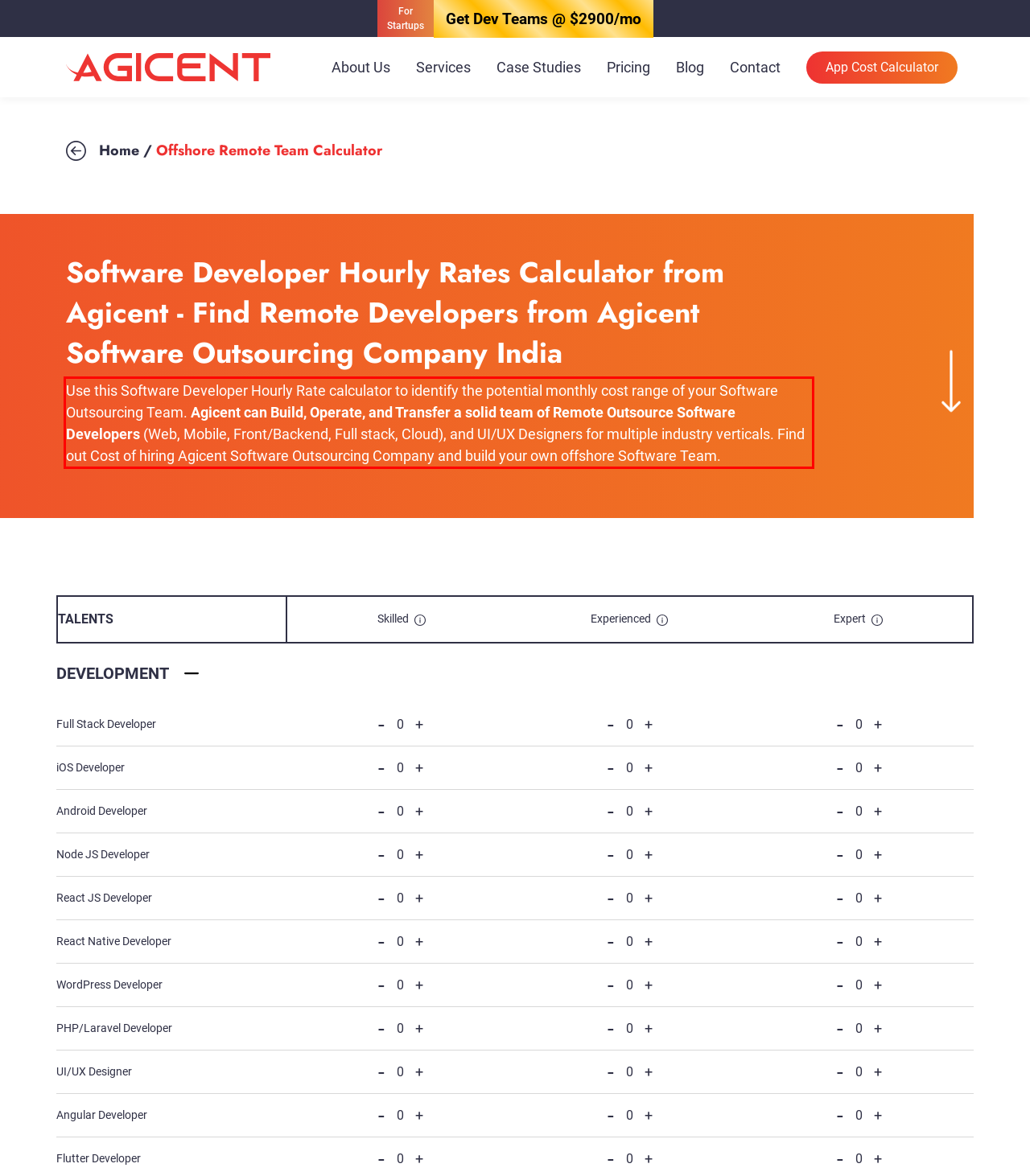From the screenshot of the webpage, locate the red bounding box and extract the text contained within that area.

Use this Software Developer Hourly Rate calculator to identify the potential monthly cost range of your Software Outsourcing Team. Agicent can Build, Operate, and Transfer a solid team of Remote Outsource Software Developers (Web, Mobile, Front/Backend, Full stack, Cloud), and UI/UX Designers for multiple industry verticals. Find out Cost of hiring Agicent Software Outsourcing Company and build your own offshore Software Team.